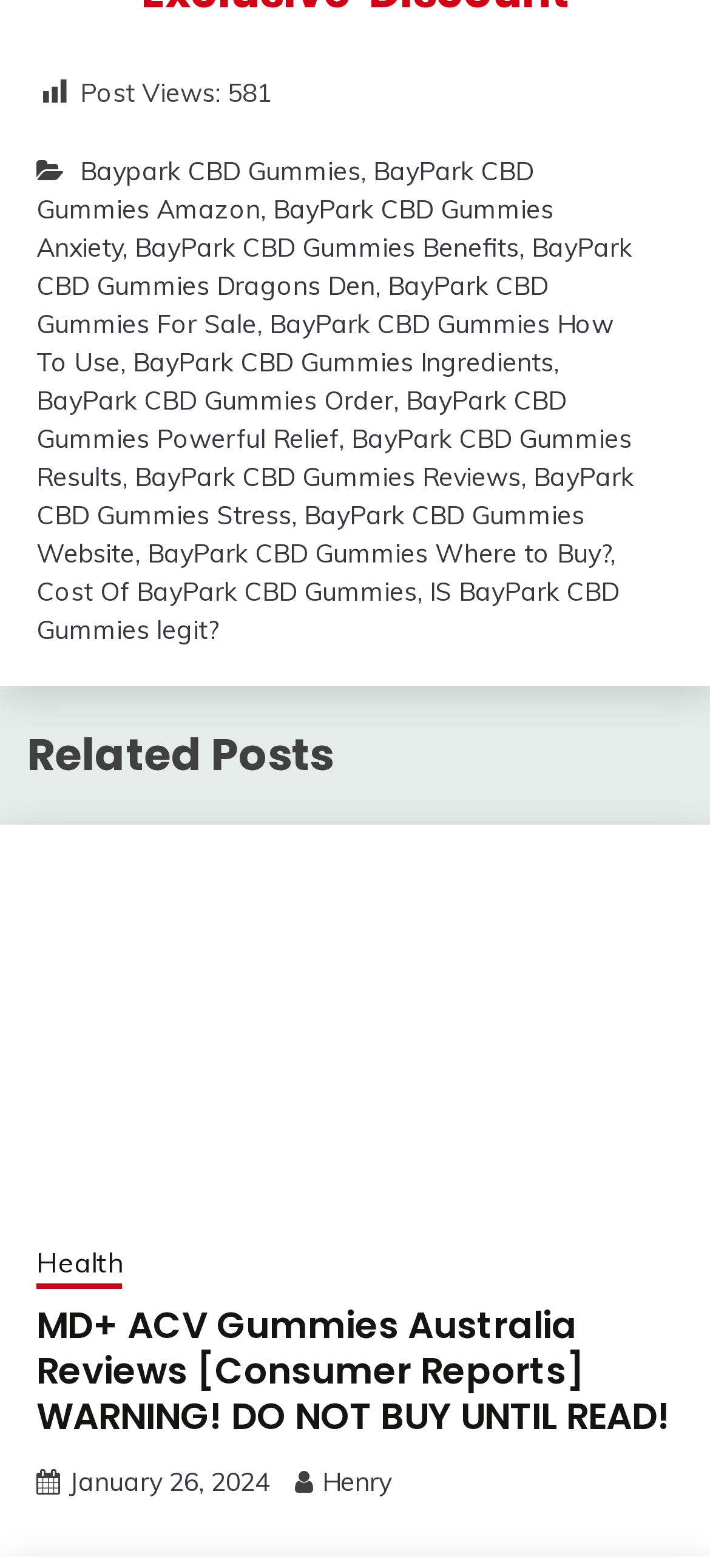Identify the bounding box coordinates for the element you need to click to achieve the following task: "Check the post views". The coordinates must be four float values ranging from 0 to 1, formatted as [left, top, right, bottom].

[0.113, 0.049, 0.31, 0.07]